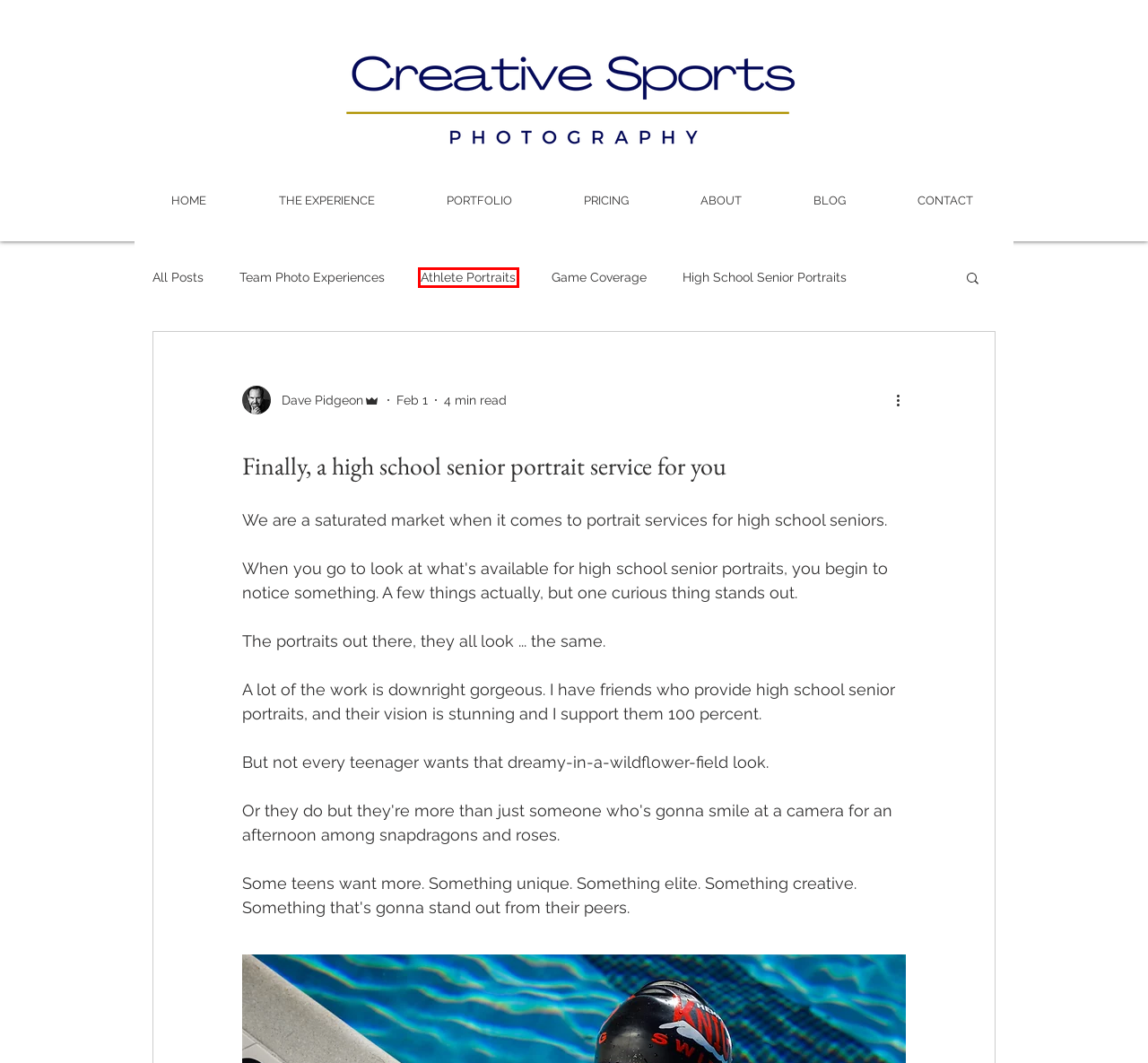Observe the screenshot of a webpage with a red bounding box highlighting an element. Choose the webpage description that accurately reflects the new page after the element within the bounding box is clicked. Here are the candidates:
A. CONTACT | CreativeSportsPhoto
B. PORTFOLIO | CreativeSportsPhoto
C. ABOUT | CreativeSportsPhoto
D. Creative Sports Photography | Portraits for athletes in and around Lancaster, Pa.
E. High School Senior Portraits
F. Team Photo Experiences
G. Athlete Portraits
H. Game Coverage

G